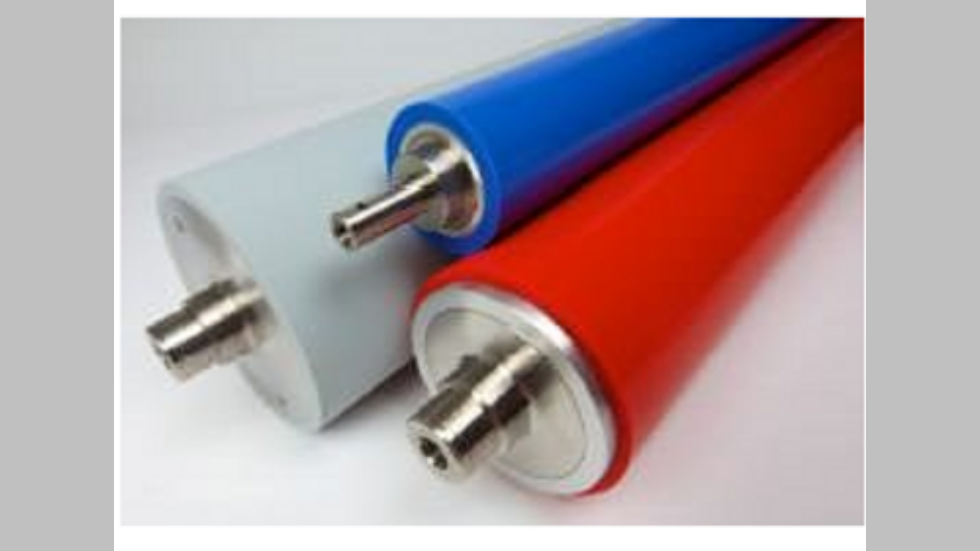What is the company behind the proprietary contact cleaning technology?
Using the image as a reference, give a one-word or short phrase answer.

Teknek